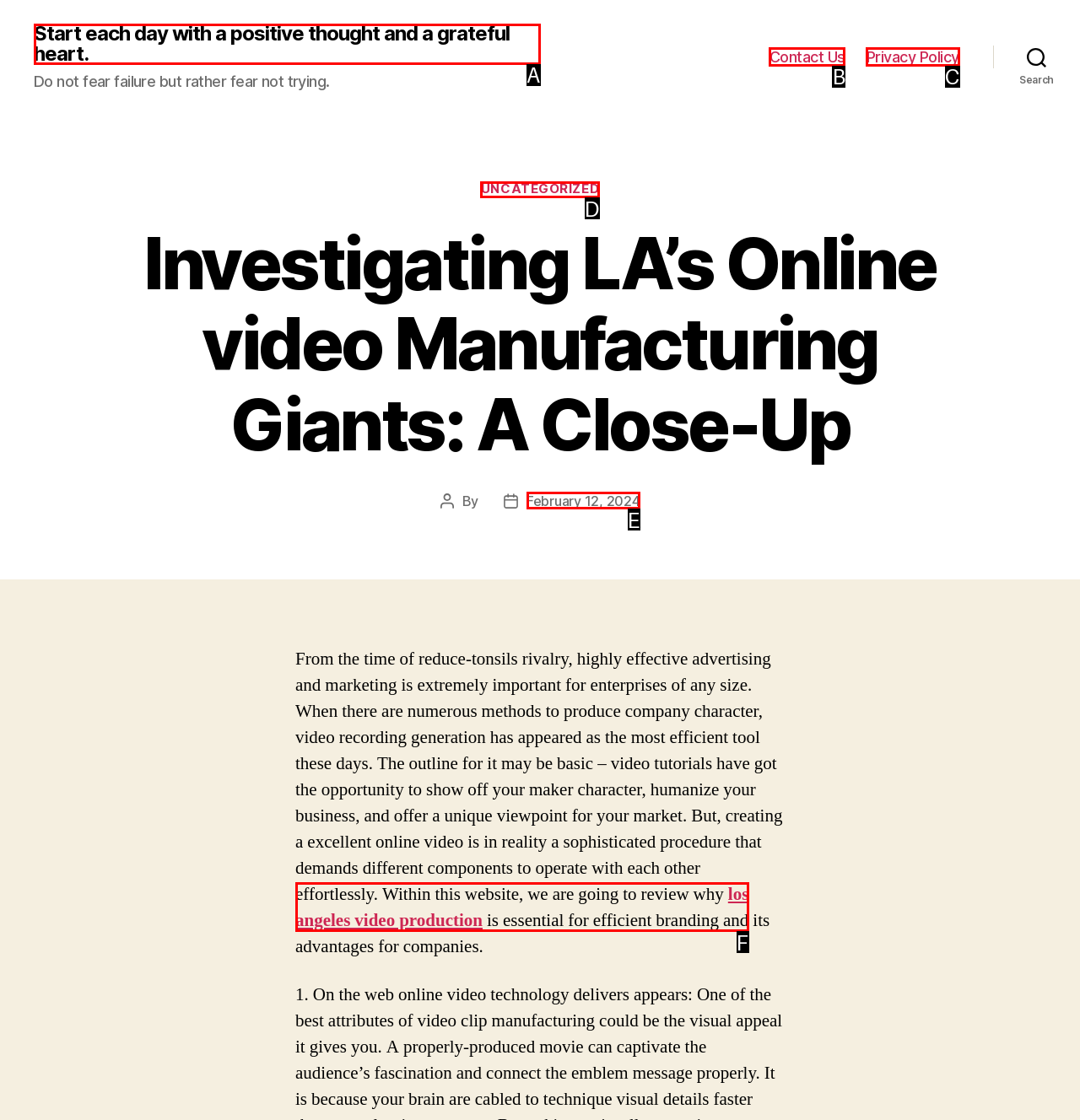Find the HTML element that matches the description: los angeles video production
Respond with the corresponding letter from the choices provided.

F